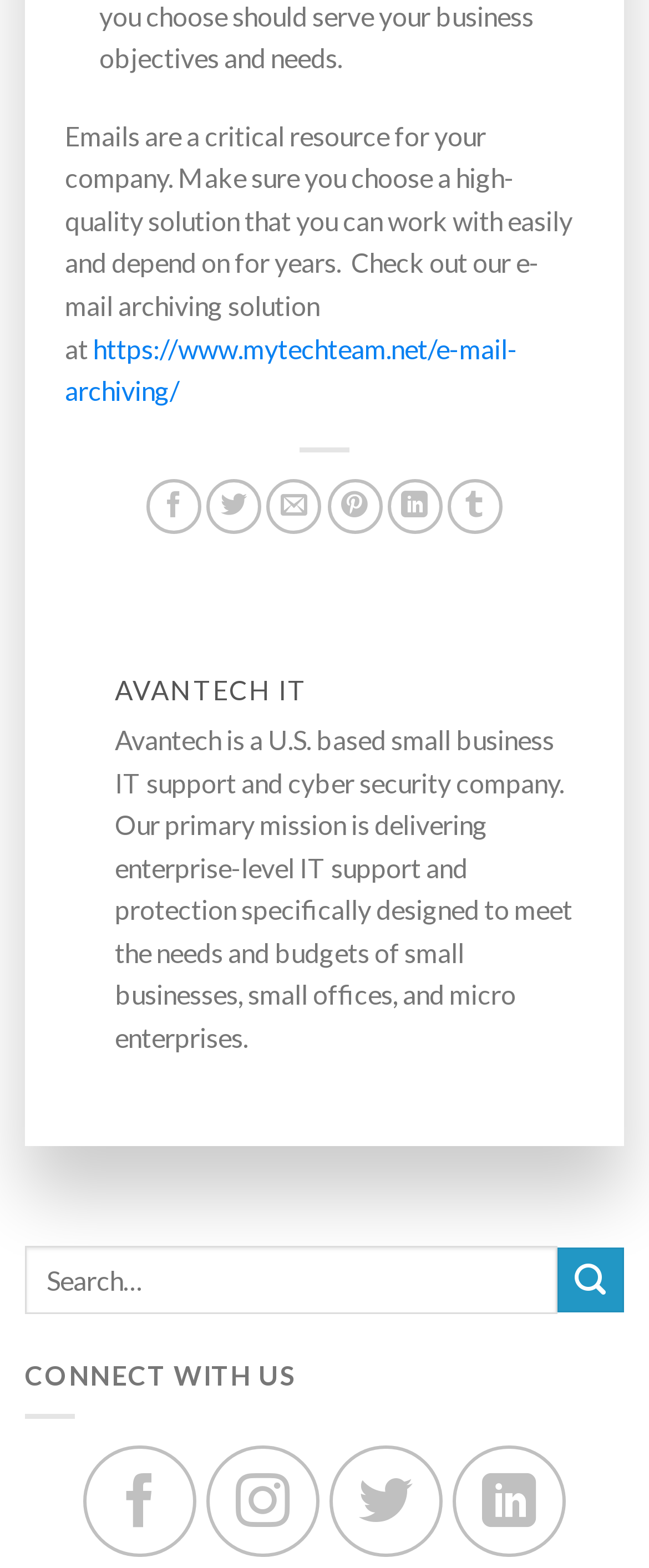Please find the bounding box coordinates for the clickable element needed to perform this instruction: "Check out the e-mail archiving solution".

[0.1, 0.212, 0.797, 0.259]